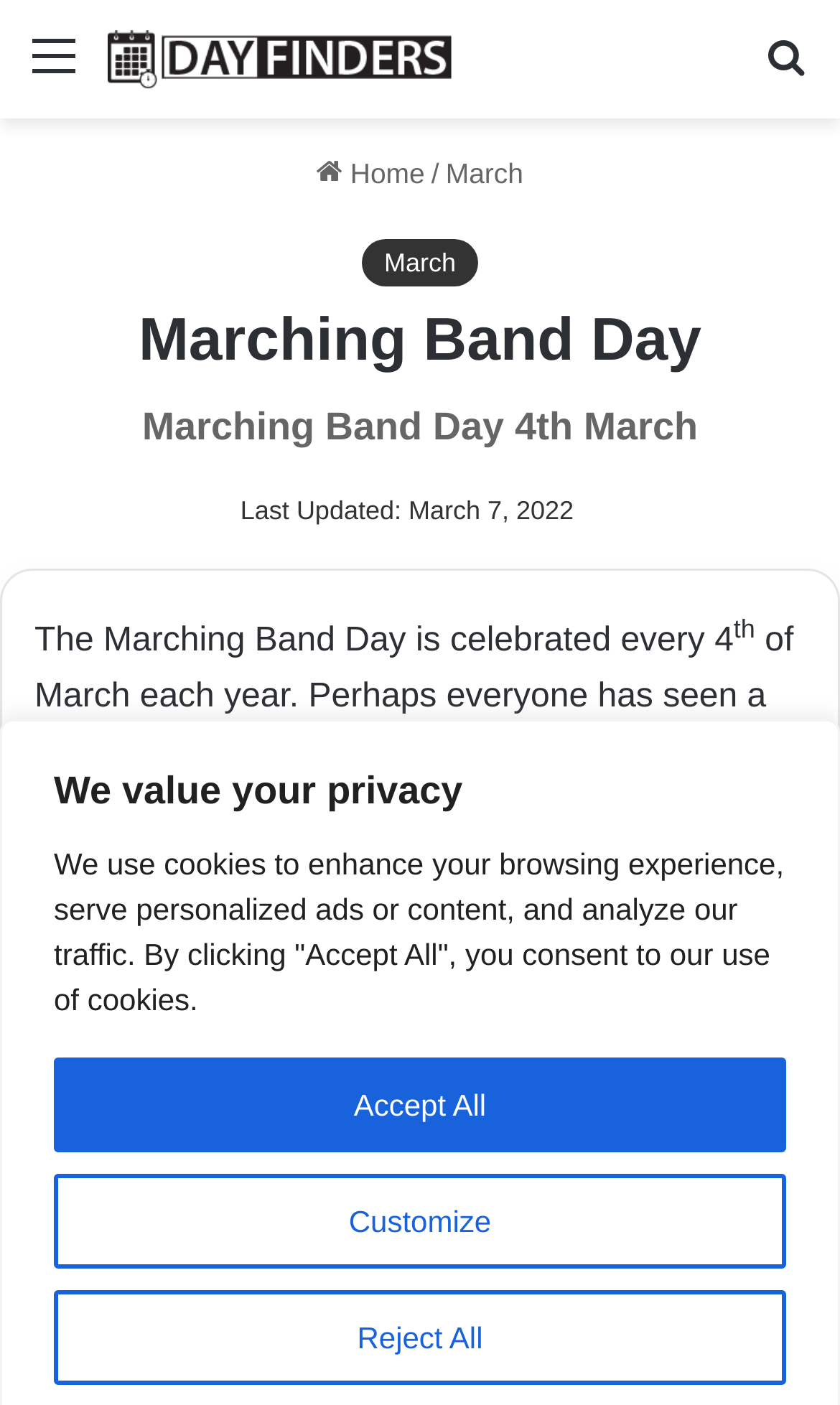Identify the bounding box coordinates of the part that should be clicked to carry out this instruction: "Click the 'Menu' link".

[0.038, 0.019, 0.09, 0.088]